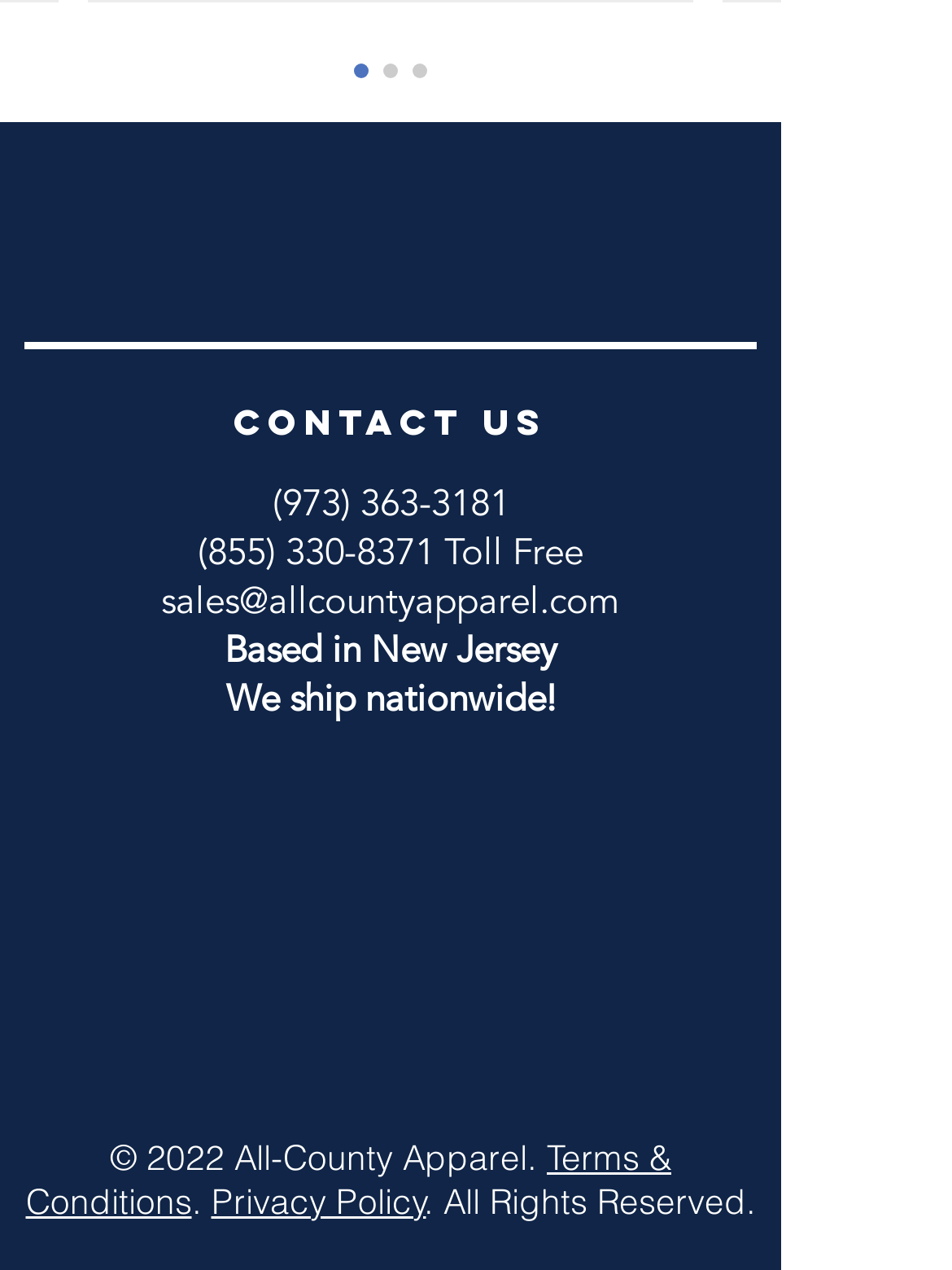From the given element description: "(973) 363-3181", find the bounding box for the UI element. Provide the coordinates as four float numbers between 0 and 1, in the order [left, top, right, bottom].

[0.286, 0.376, 0.535, 0.415]